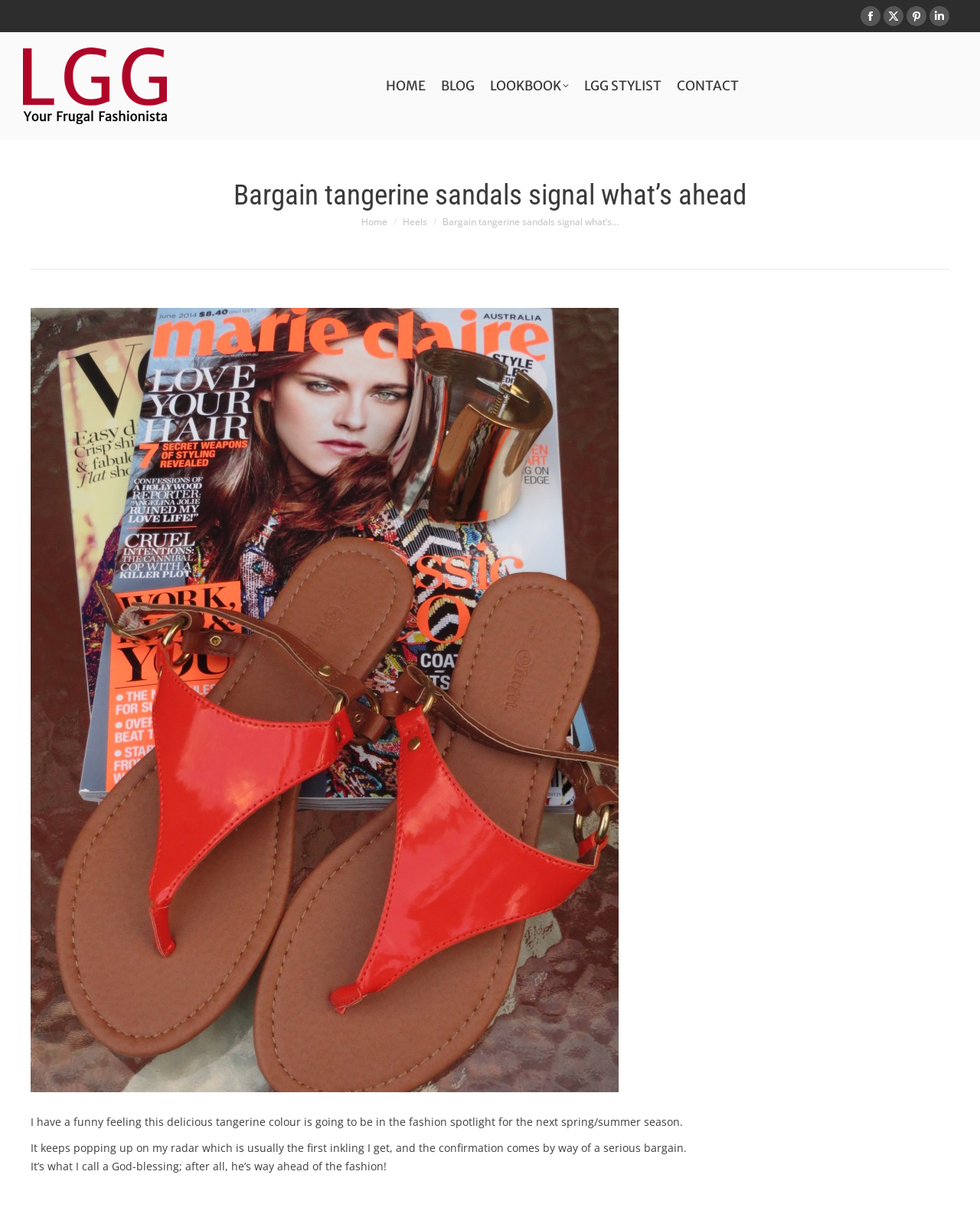Locate the bounding box coordinates of the clickable part needed for the task: "Go to Top".

[0.961, 0.768, 0.992, 0.793]